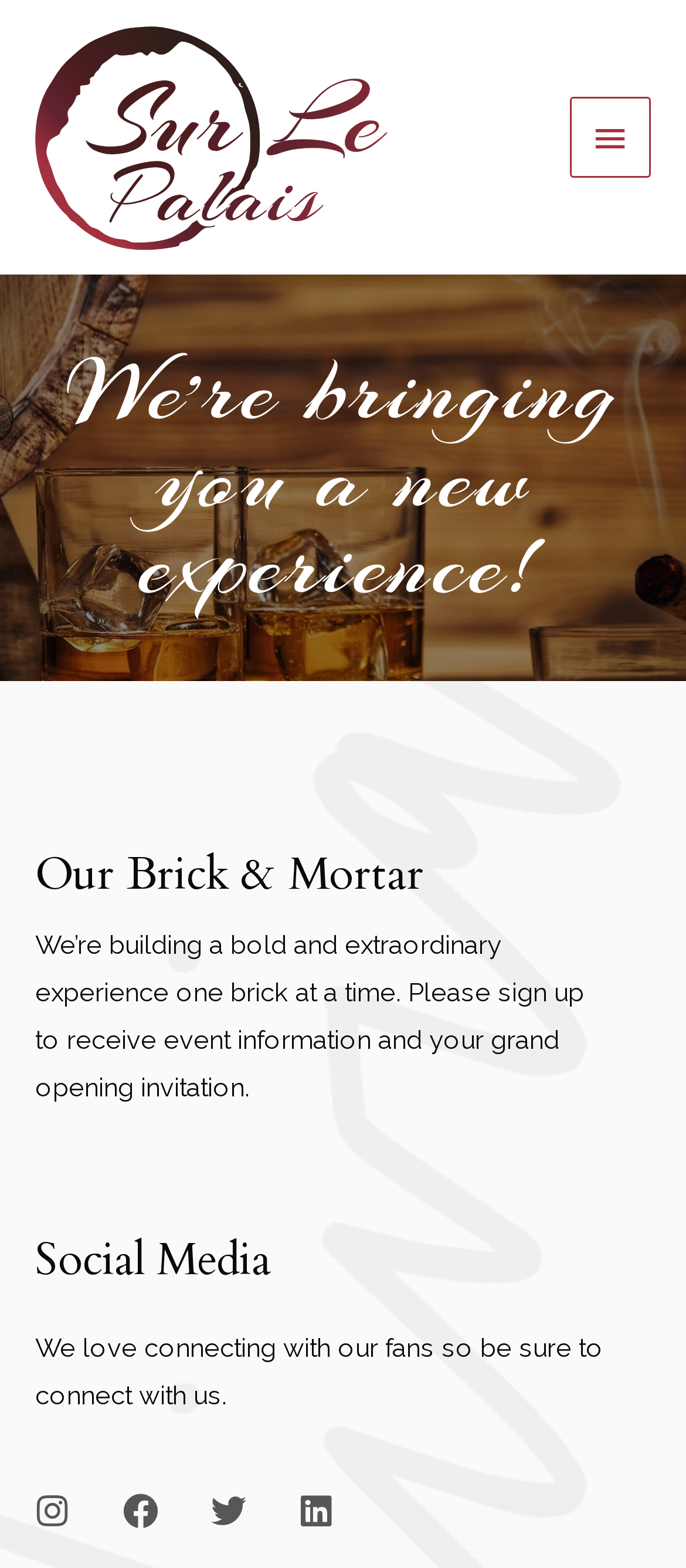Please reply to the following question with a single word or a short phrase:
What is the website building?

A bold and extraordinary experience